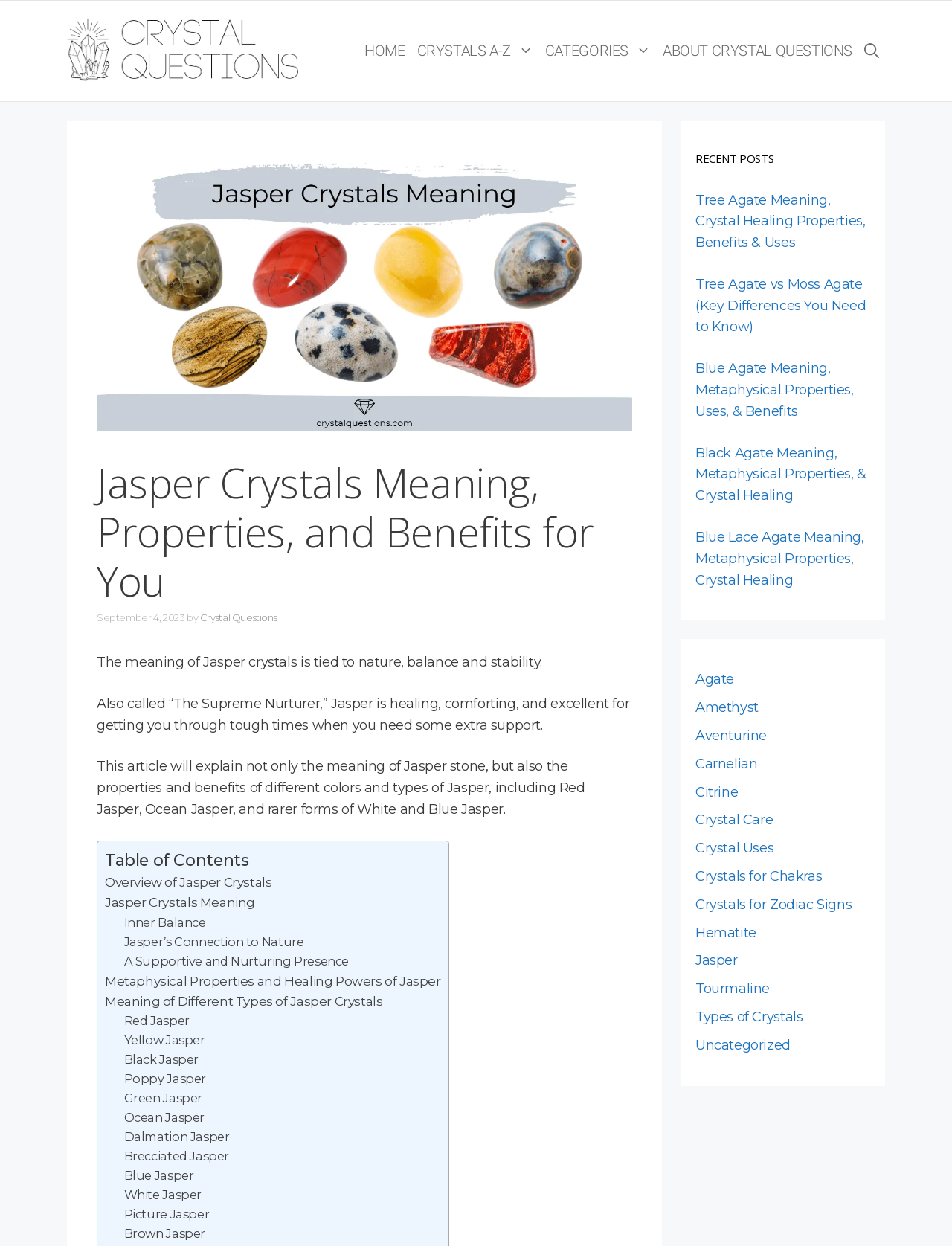Determine the bounding box coordinates of the clickable region to execute the instruction: "Click on the 'Crystal Questions' link". The coordinates should be four float numbers between 0 and 1, denoted as [left, top, right, bottom].

[0.07, 0.001, 0.313, 0.081]